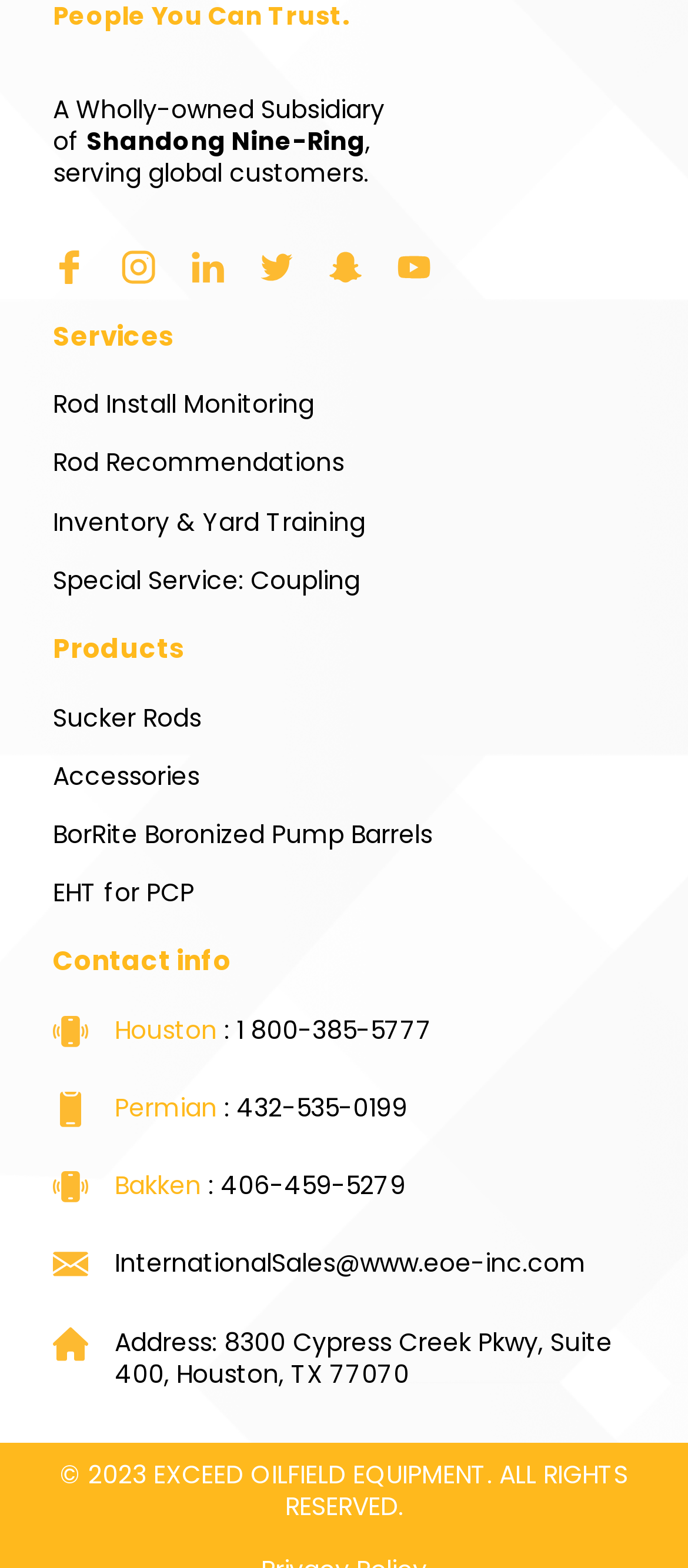What services does the company offer?
Please ensure your answer is as detailed and informative as possible.

The services offered by the company are listed under the 'Services' heading, which includes Rod Install Monitoring, Rod Recommendations, Inventory & Yard Training, and Special Service: Coupling.